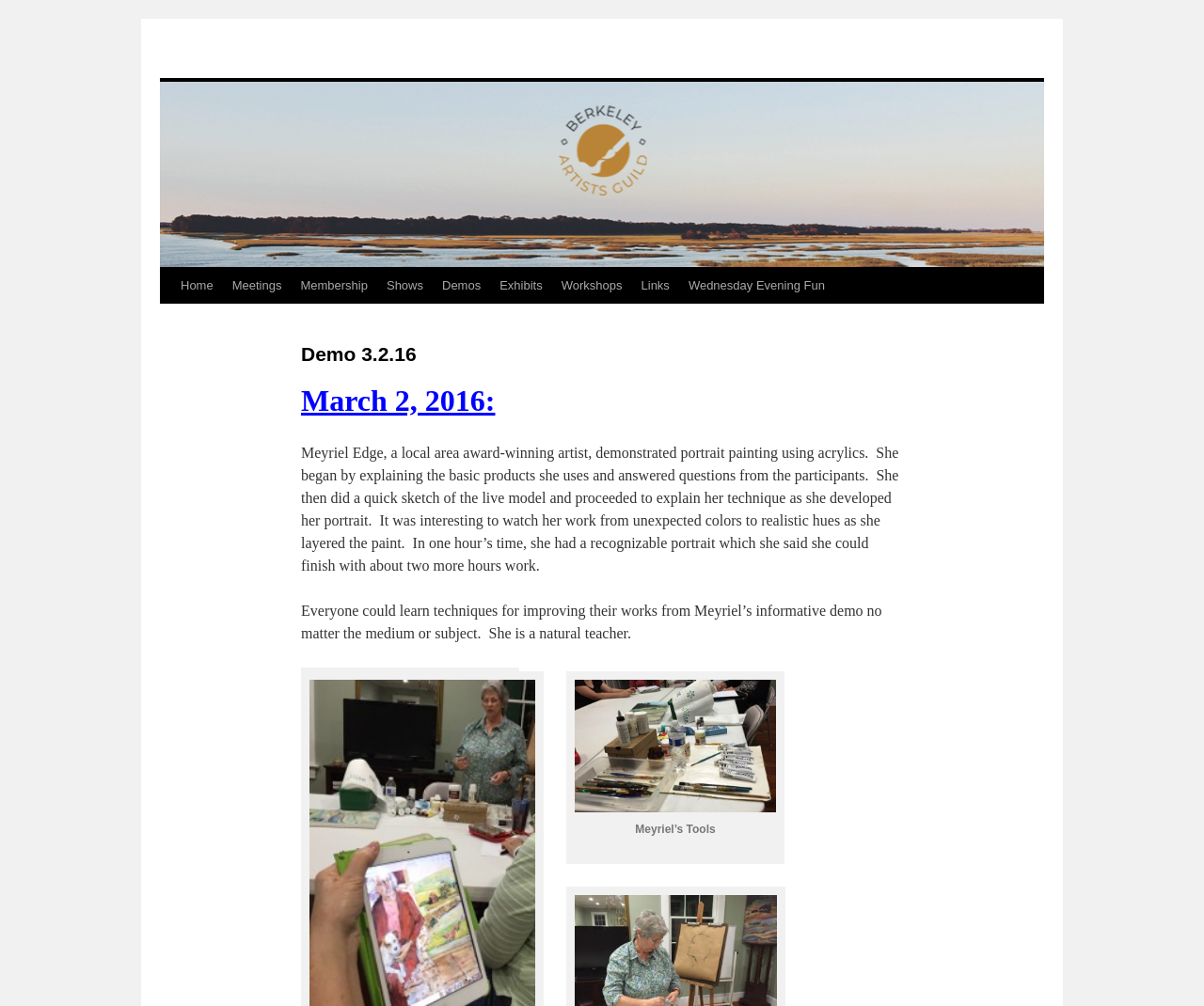Show the bounding box coordinates for the element that needs to be clicked to execute the following instruction: "Open 'Meyriel's Tools'". Provide the coordinates in the form of four float numbers between 0 and 1, i.e., [left, top, right, bottom].

[0.473, 0.794, 0.648, 0.81]